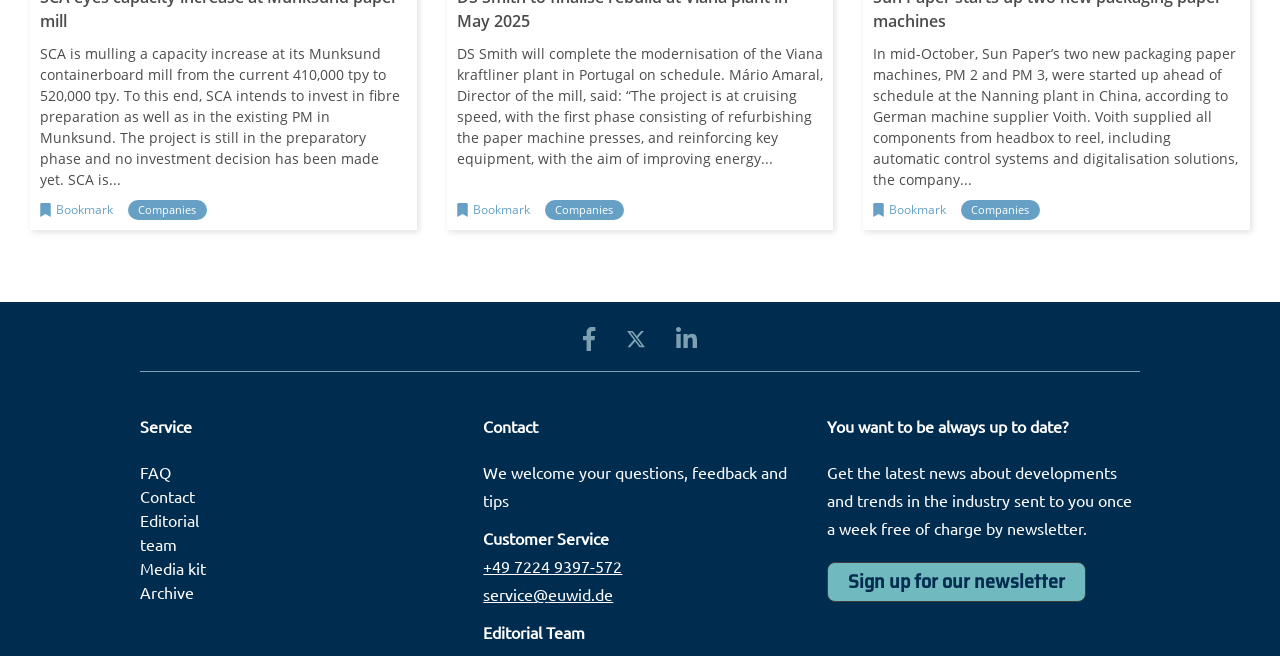Please identify the bounding box coordinates of the clickable area that will allow you to execute the instruction: "view the Recent Posts section".

None